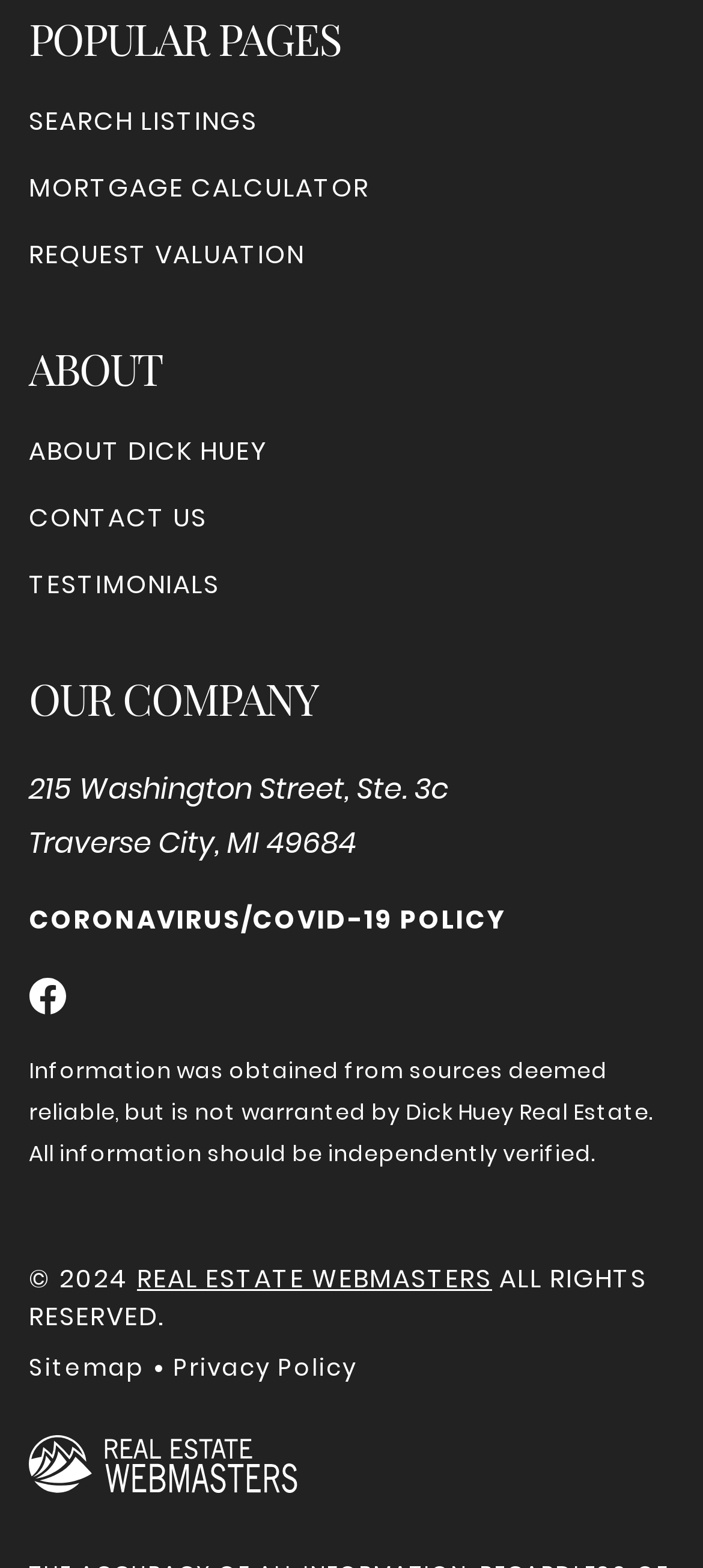Please determine the bounding box of the UI element that matches this description: Coronavirus/Covid-19 Policy. The coordinates should be given as (top-left x, top-left y, bottom-right x, bottom-right y), with all values between 0 and 1.

[0.041, 0.574, 0.721, 0.599]